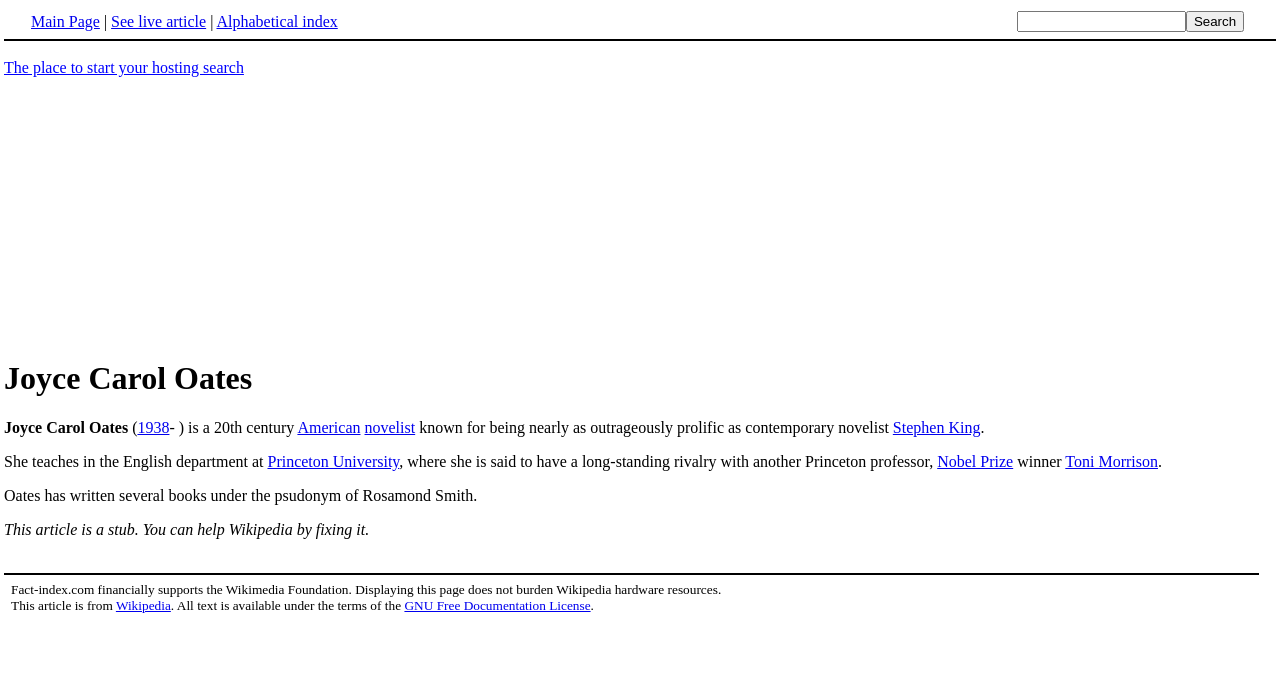Give a complete and precise description of the webpage's appearance.

The webpage is about Joyce Carol Oates, an American novelist. At the top, there is a navigation bar with three links: "Main Page", "See live article", and "Alphabetical index". Next to it, there is a search bar with a textbox and a "Search" button.

Below the navigation bar, there is an advertisement iframe on the left side of the page. On the right side, there is a heading with the title "Joyce Carol Oates". 

Following the heading, there is a brief description of Joyce Carol Oates, mentioning her birth year, nationality, and profession as a novelist. The text also compares her productivity to that of Stephen King. 

Further down, there is information about her teaching position at Princeton University and her rivalry with another professor, Toni Morrison, a Nobel Prize winner. 

The page also mentions that Oates has written books under the pseudonym Rosamond Smith. Additionally, there is a notice stating that the article is a stub and needs to be fixed.

At the bottom of the page, there is a table with a message about Fact-index.com financially supporting the Wikimedia Foundation and a statement about the article's licensing under the GNU Free Documentation License. The message includes links to Wikipedia and the GNU Free Documentation License.